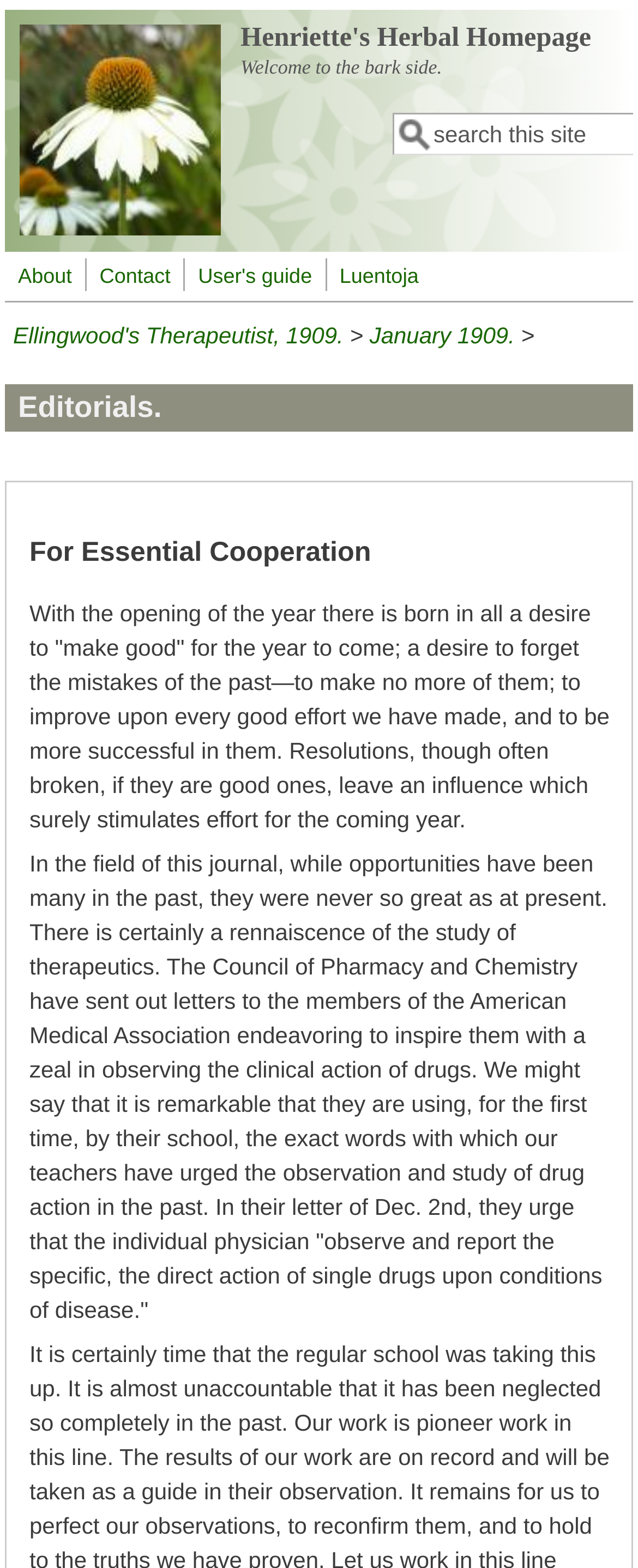Please specify the bounding box coordinates for the clickable region that will help you carry out the instruction: "search this site".

[0.679, 0.077, 0.919, 0.094]